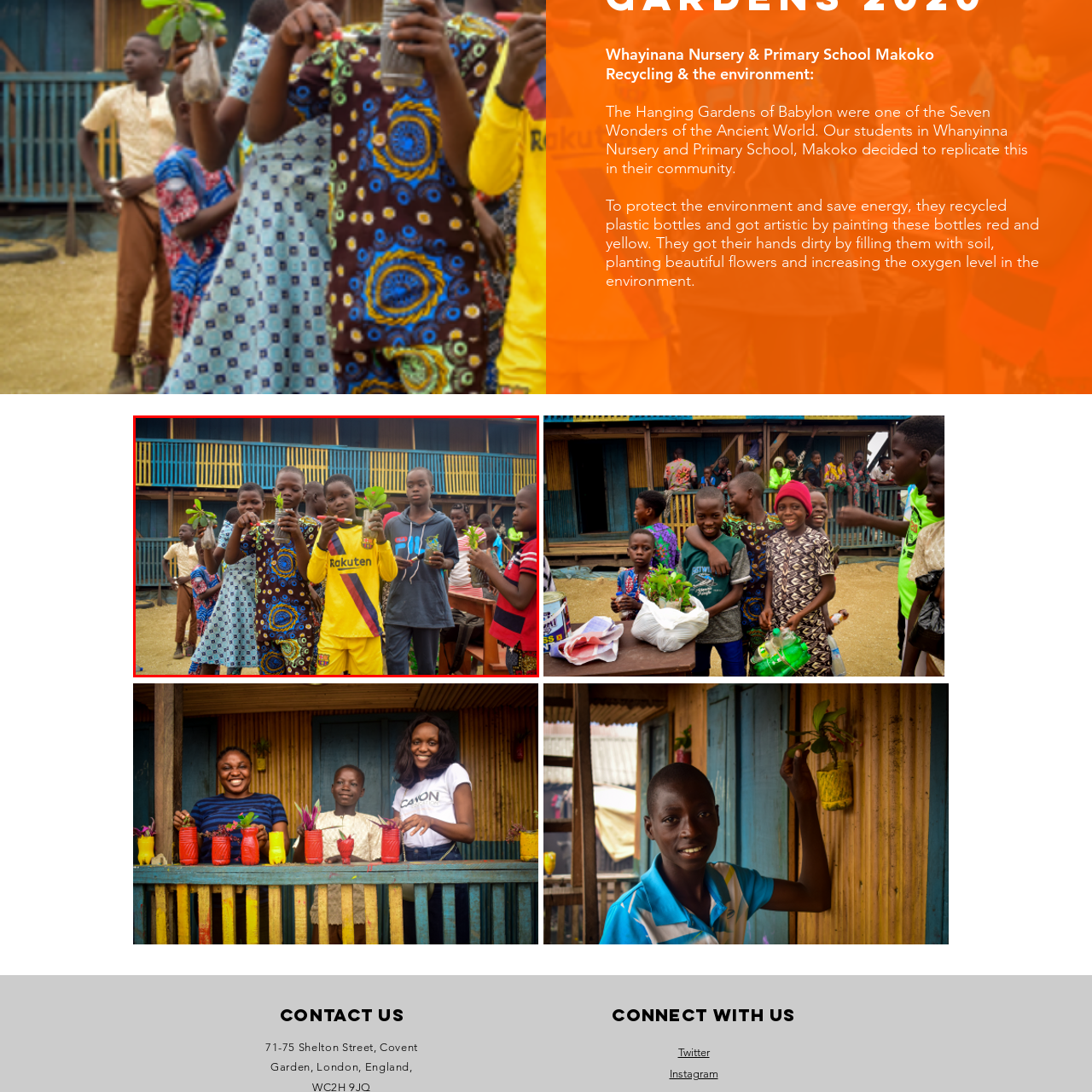Provide a thorough description of the scene captured within the red rectangle.

In this vibrant scene from Whayinana Nursery and Primary School in Makoko, children engage in an environmentally-friendly initiative, showcasing their creativity and commitment to sustainability. The image captures a group of enthusiastic young learners proudly holding up potted plants, a product of their efforts to recycle plastic bottles. Dressed in colorful traditional and contemporary attire, the children illustrate the fusion of cultural pride and modern environmental activism. Behind them, the school’s building features bright blue and yellow wooden slats, creating a cheerful backdrop that reflects the lively spirit of the activity. This initiative not only beautifies their surroundings but also promotes ecological awareness by increasing oxygen levels through planting, highlighting the school's dedication to nurturing both the environment and their students' creativity.